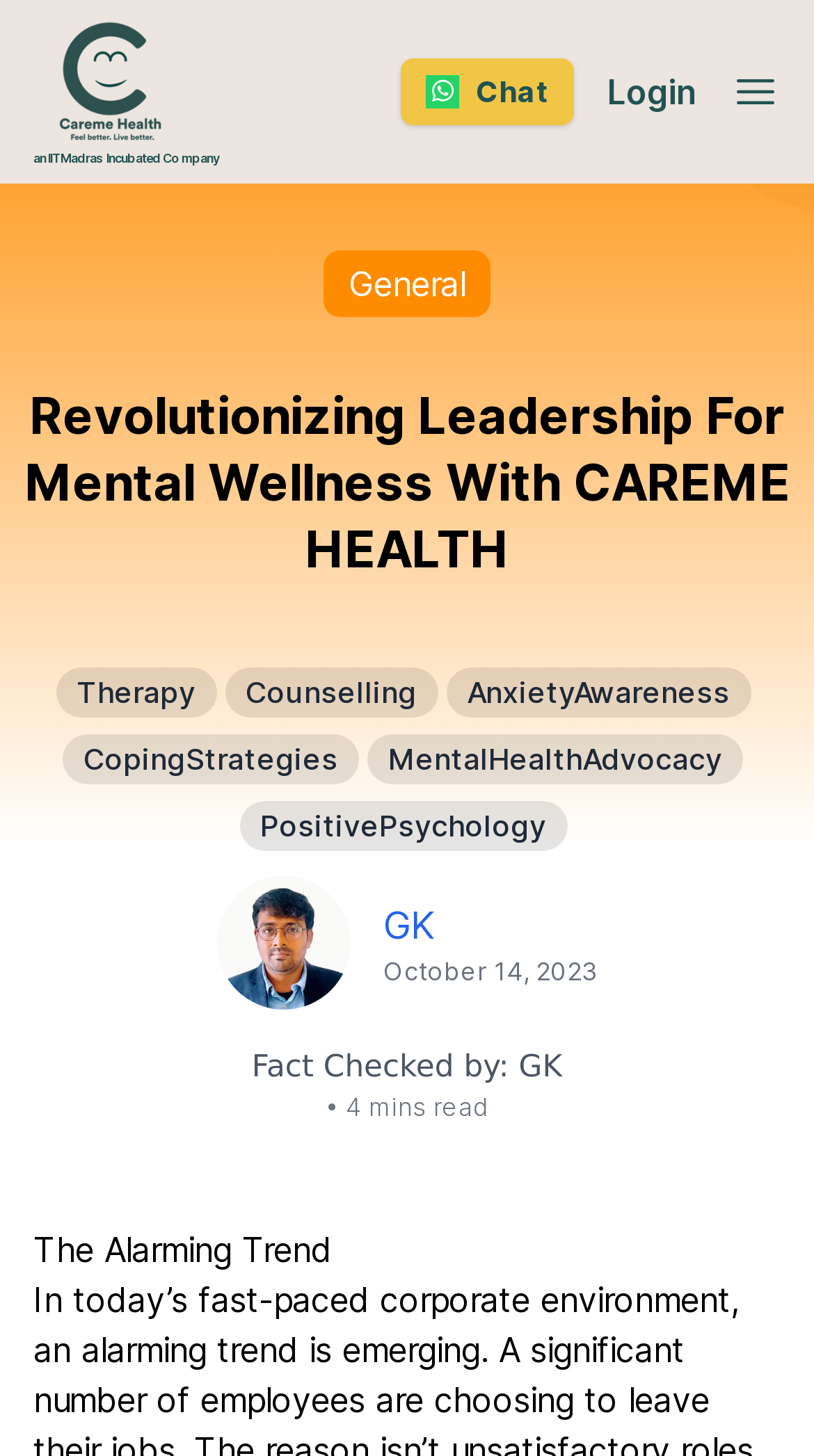Identify the bounding box coordinates of the clickable section necessary to follow the following instruction: "Click the CAREME HEALTH logo". The coordinates should be presented as four float numbers from 0 to 1, i.e., [left, top, right, bottom].

[0.041, 0.006, 0.269, 0.12]